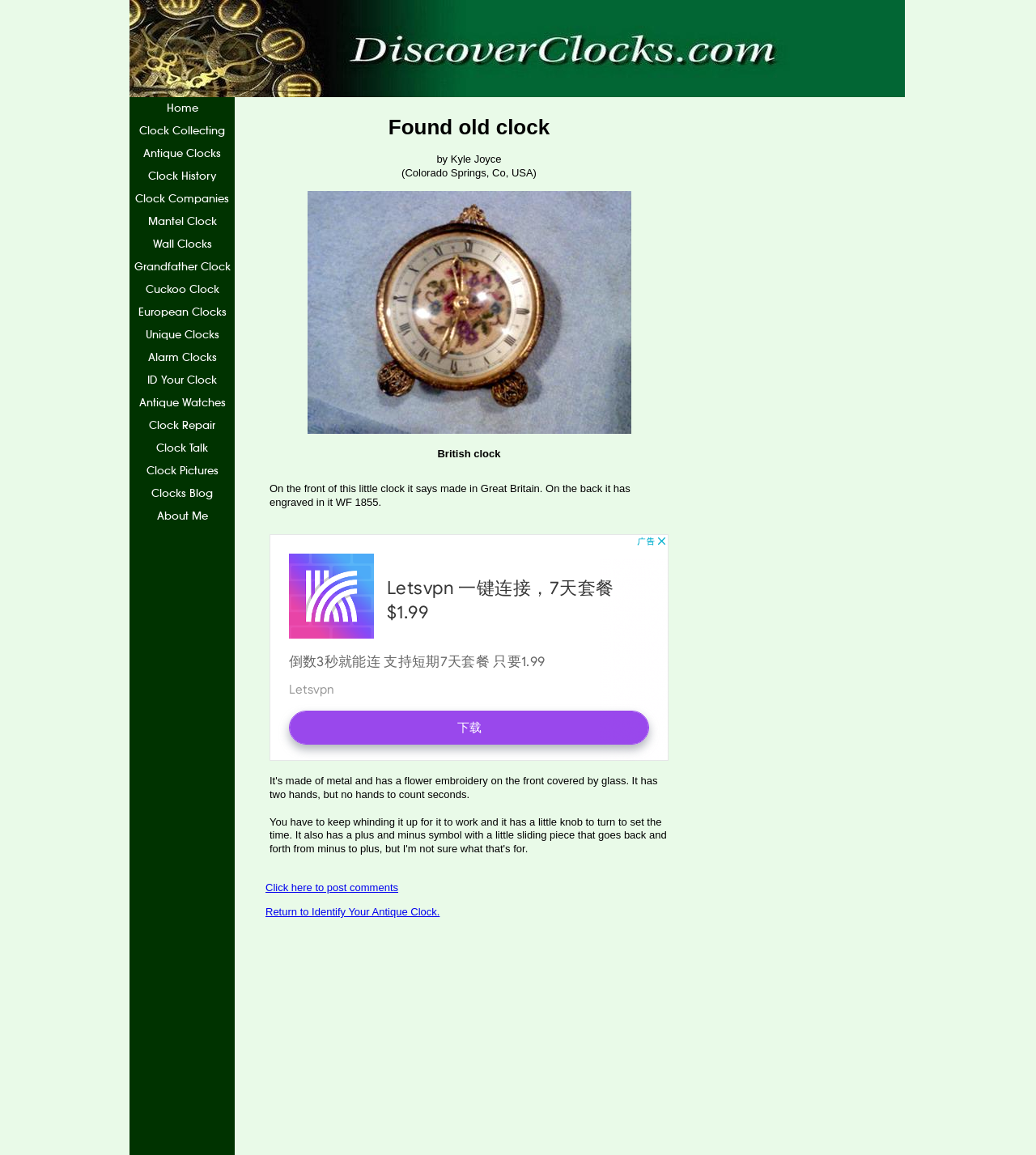Determine the bounding box for the described UI element: "About Me".

[0.125, 0.437, 0.227, 0.457]